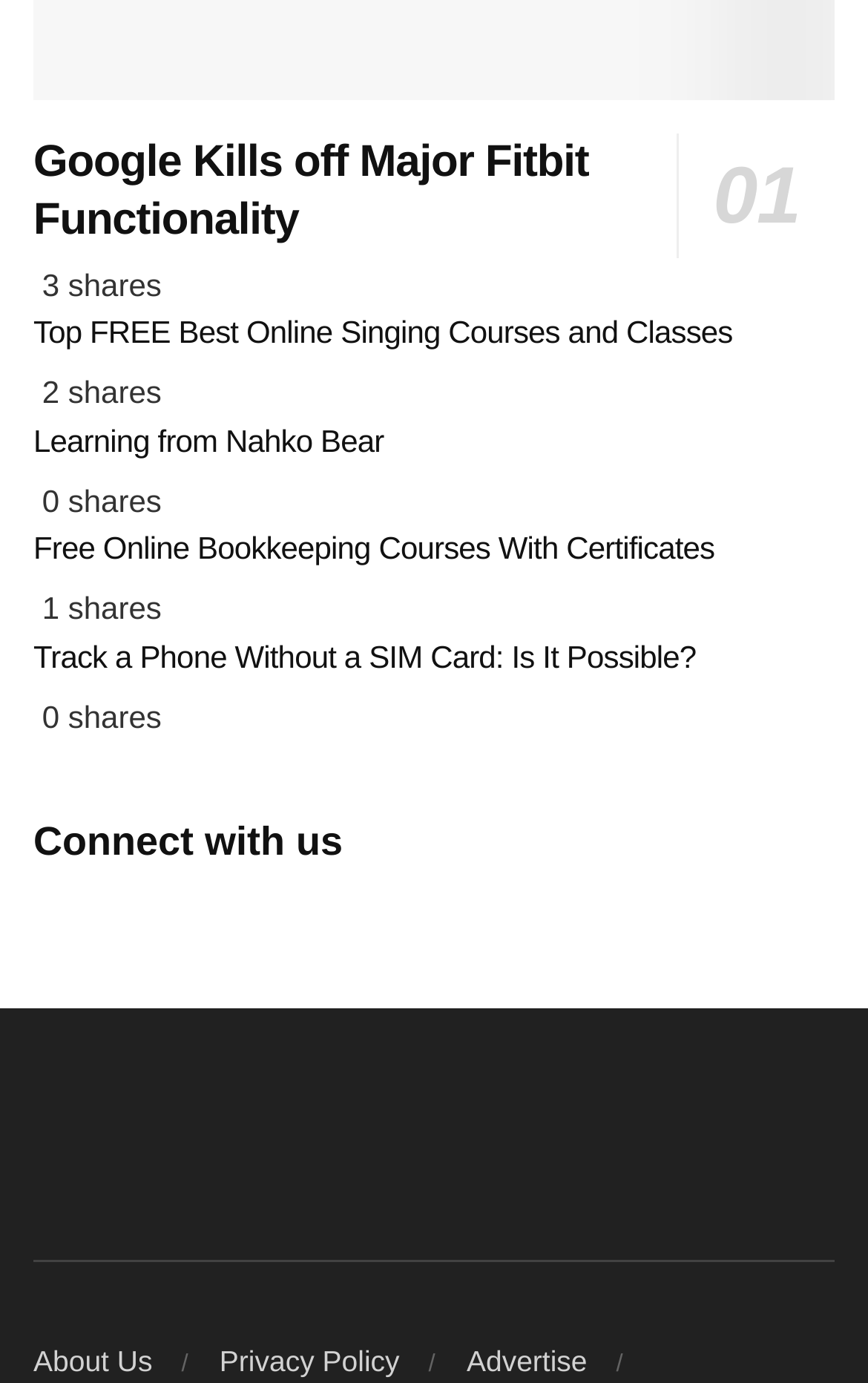Locate the bounding box coordinates of the area to click to fulfill this instruction: "Select state". The bounding box should be presented as four float numbers between 0 and 1, in the order [left, top, right, bottom].

None